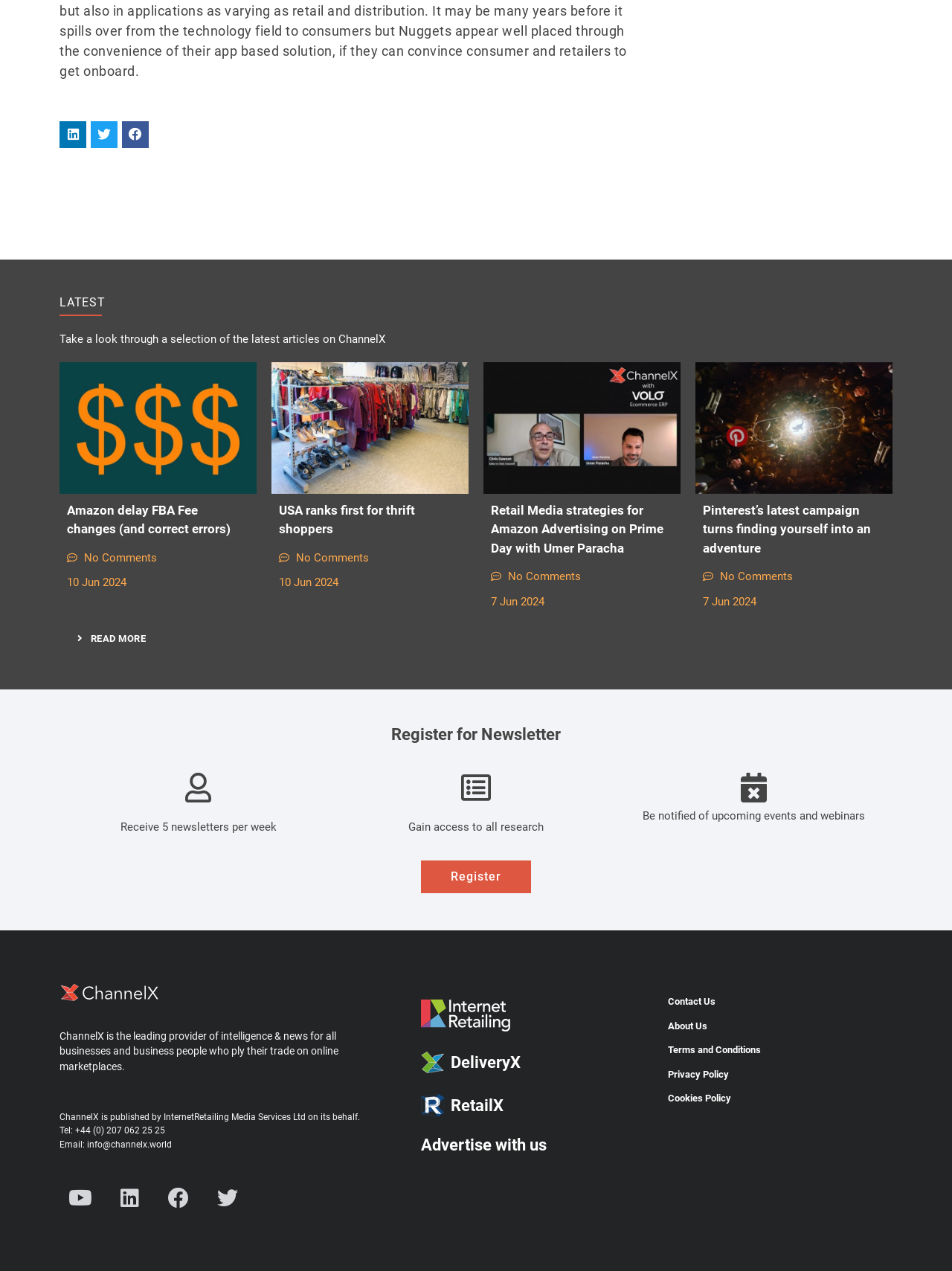Using the details in the image, give a detailed response to the question below:
What is the purpose of ChannelX?

ChannelX is the leading provider of intelligence and news for all businesses and business people who ply their trade on online marketplaces, as stated in the webpage.